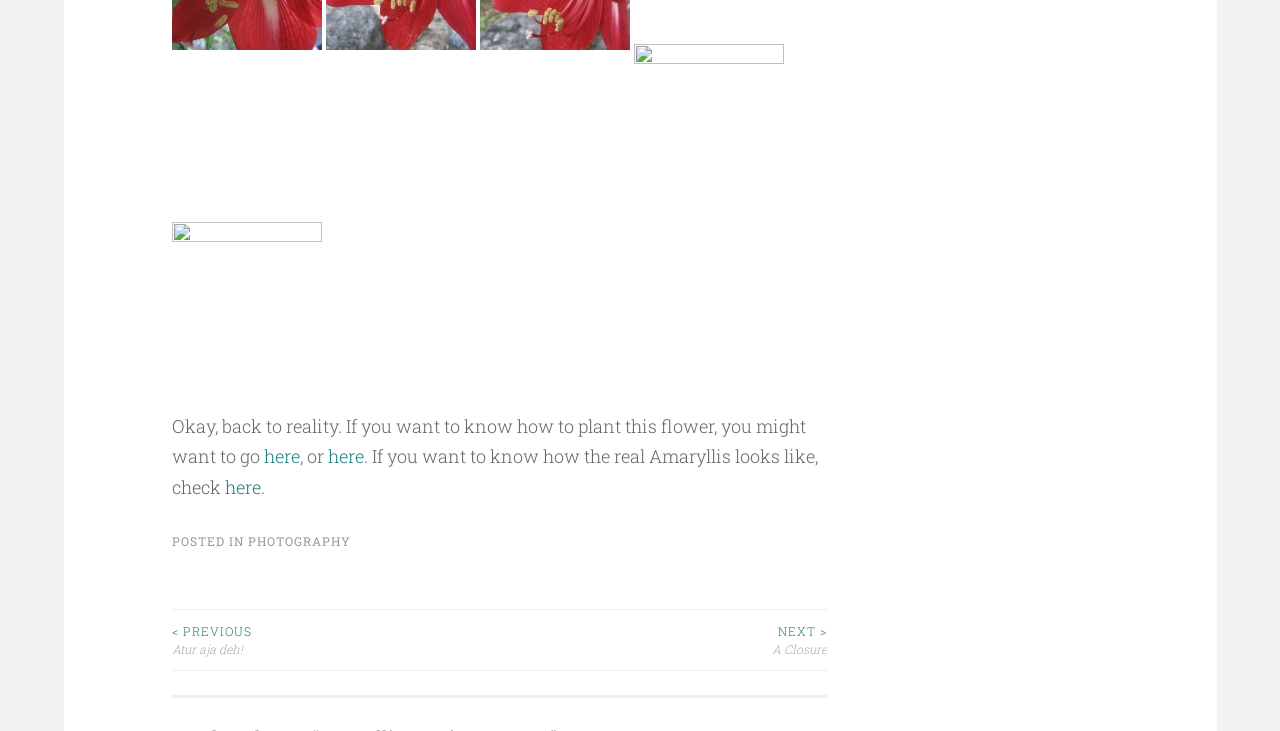Given the element description, predict the bounding box coordinates in the format (top-left x, top-left y, bottom-right x, bottom-right y), using floating point numbers between 0 and 1: title="Amaryllis Red"

[0.134, 0.305, 0.251, 0.337]